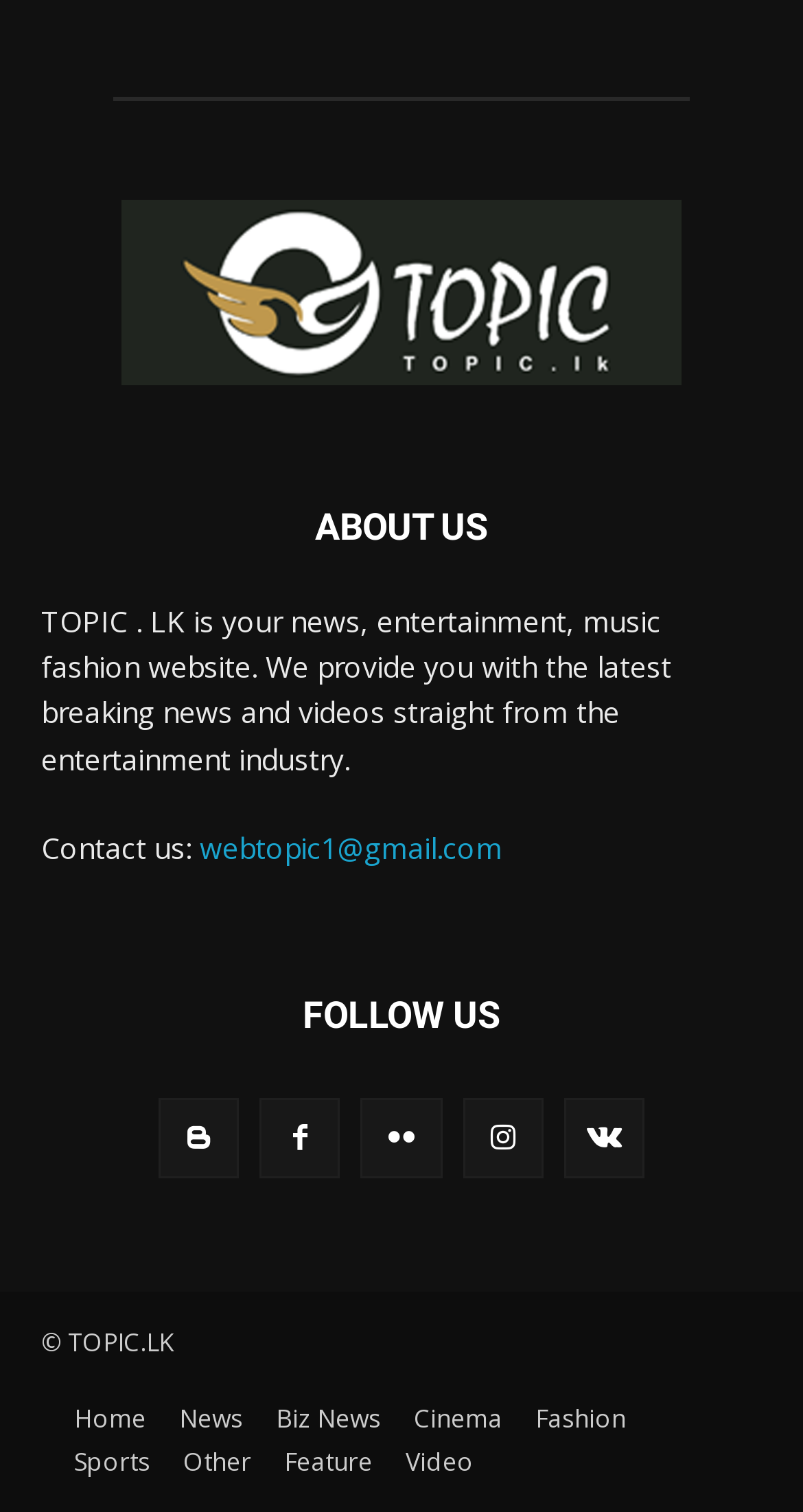Specify the bounding box coordinates of the region I need to click to perform the following instruction: "Follow us on Facebook". The coordinates must be four float numbers in the range of 0 to 1, i.e., [left, top, right, bottom].

[0.198, 0.726, 0.298, 0.779]